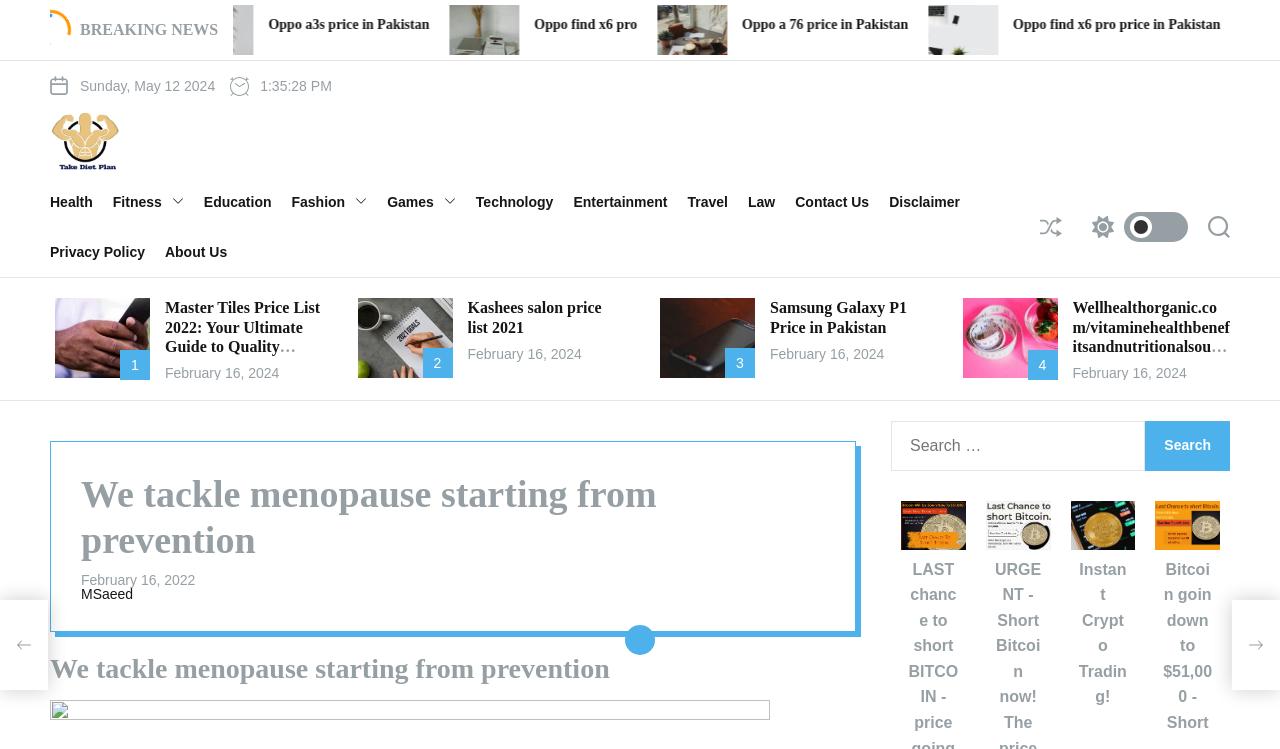Find the bounding box coordinates of the area that needs to be clicked in order to achieve the following instruction: "Search for something". The coordinates should be specified as four float numbers between 0 and 1, i.e., [left, top, right, bottom].

[0.944, 0.27, 0.961, 0.337]